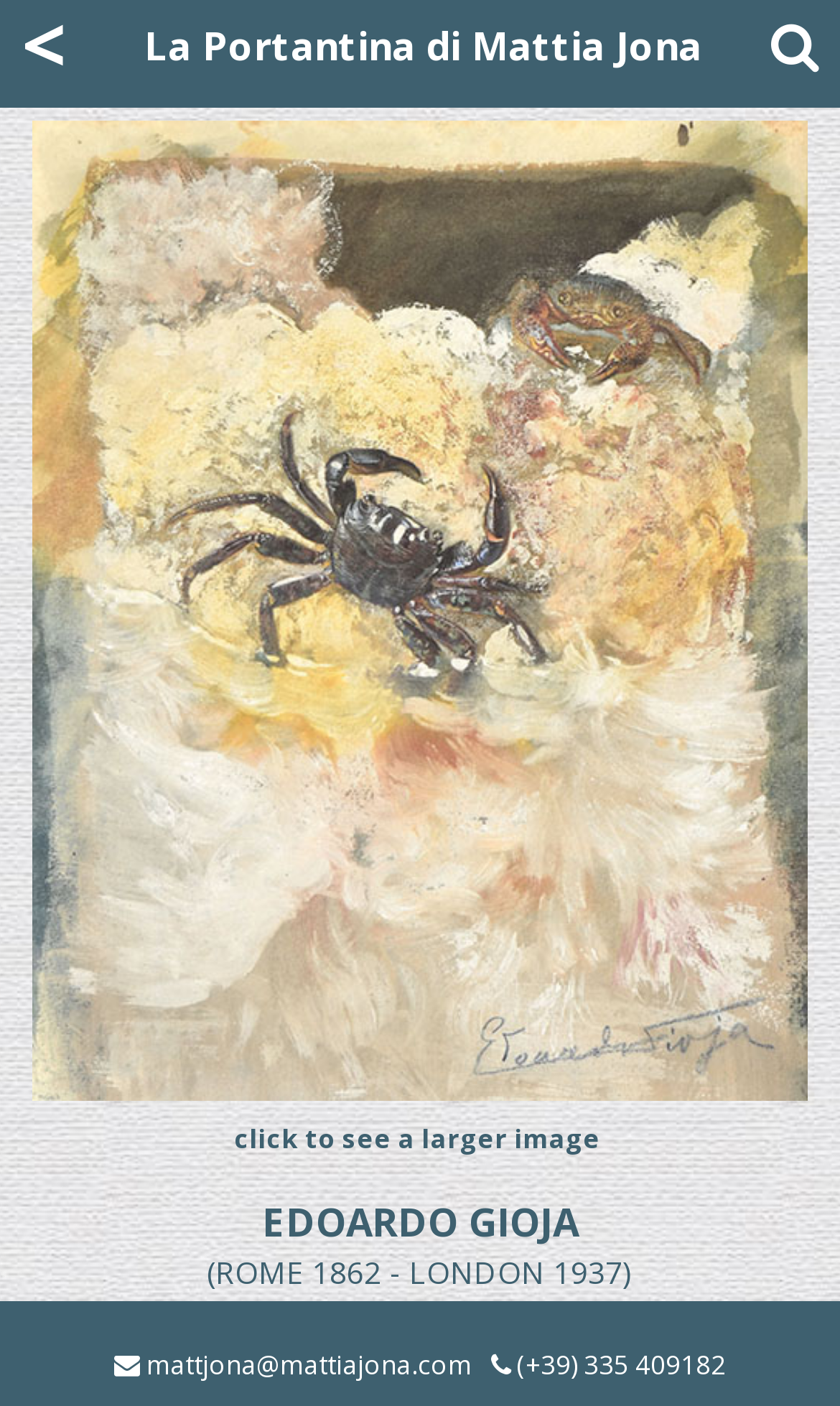What is the name of the artist?
Based on the screenshot, answer the question with a single word or phrase.

Mattia Jona